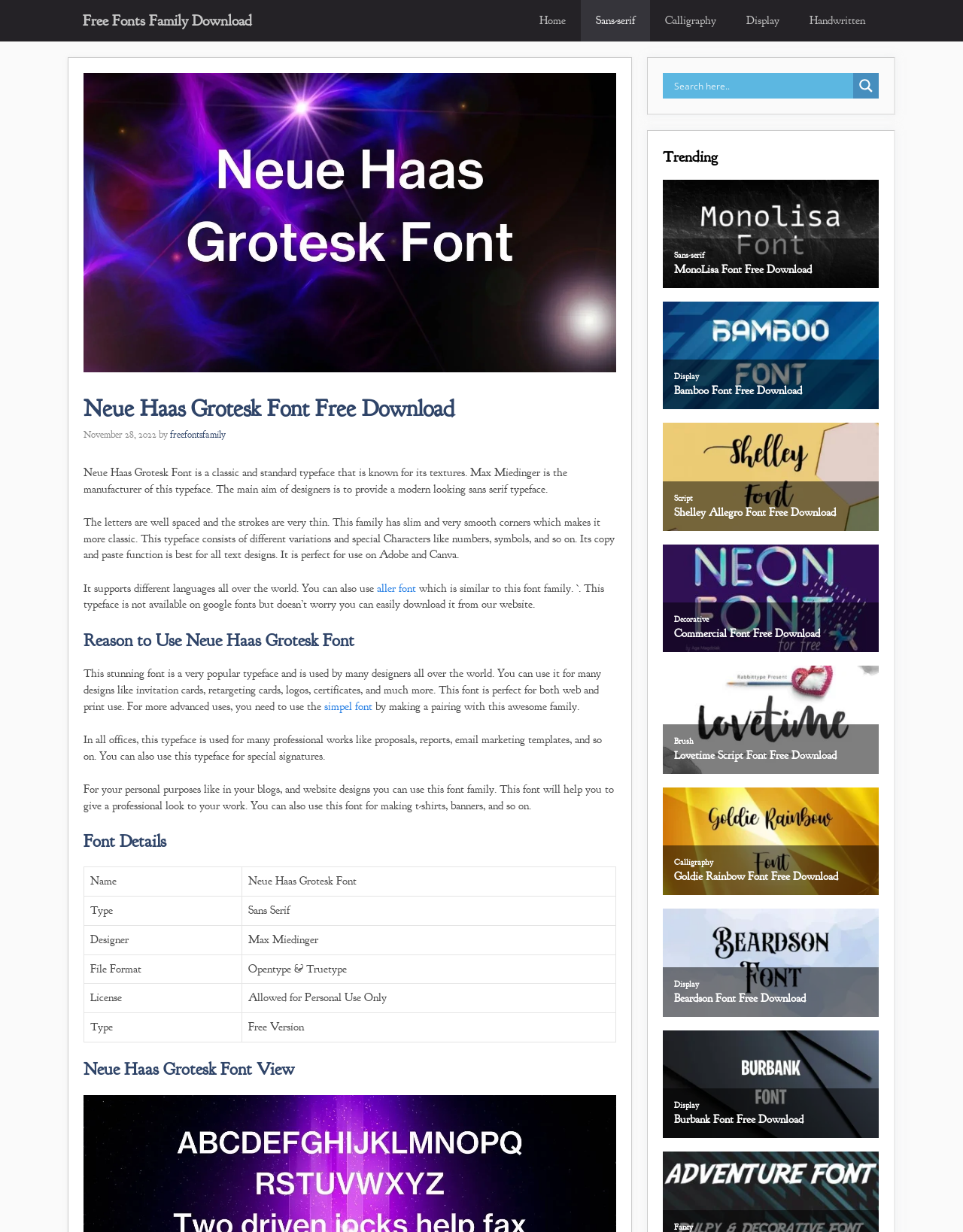Elaborate on the information and visuals displayed on the webpage.

This webpage is about the Neue Haas Grotesk Font, a classic and standard typeface known for its textures. At the top, there is a navigation bar with links to "Free Fonts Family Download", "Home", "Sans-serif", "Calligraphy", "Display", and "Handwritten". Below the navigation bar, there is an image of the Neue Haas Grotesk Font.

The main content of the webpage is divided into sections. The first section has a heading "Neue Haas Grotesk Font Free Download" and provides a brief description of the font, its manufacturer, and its features. Below this section, there is a paragraph of text that describes the font's characteristics, such as its well-spaced letters, thin strokes, and classic look.

The next section has a heading "Reason to Use Neue Haas Grotesk Font" and explains why designers prefer this font. It mentions that the font is popular, versatile, and suitable for various design projects, including invitation cards, logos, and certificates.

The following section is titled "Font Details" and presents a table with information about the font, including its name, type, designer, file format, and license.

Below the font details section, there is a heading "Neue Haas Grotesk Font View" but no corresponding content.

On the right side of the webpage, there is a complementary section with a search form, a trending section with links to various font categories, and a list of links to other font downloads.

Overall, the webpage provides information about the Neue Haas Grotesk Font, its features, and its uses, as well as resources for downloading the font and exploring other font options.